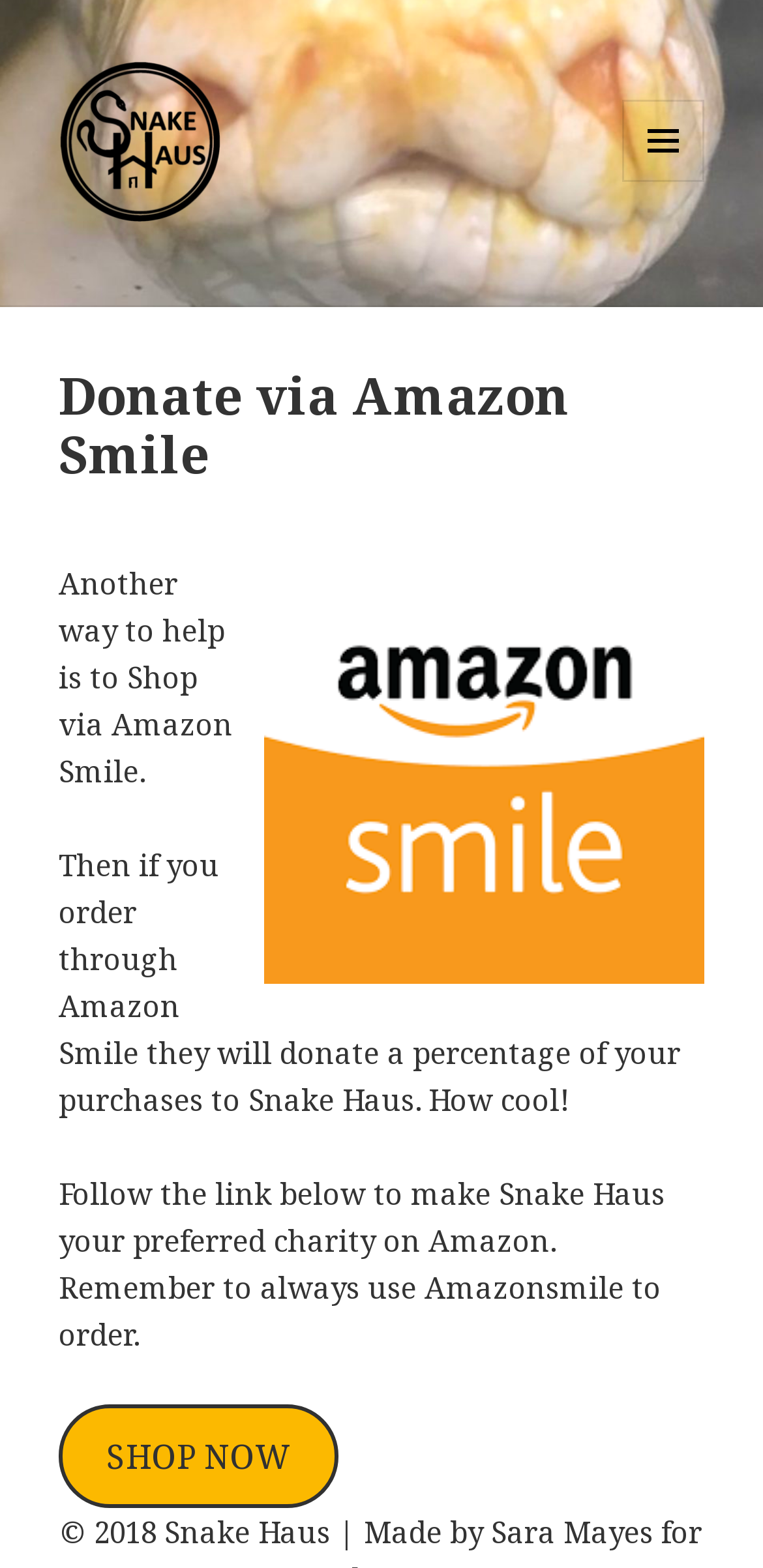Please provide a detailed answer to the question below based on the screenshot: 
Who made the website?

I found this information in the footer of the webpage, where it says 'Made by Sara Mayes for'.